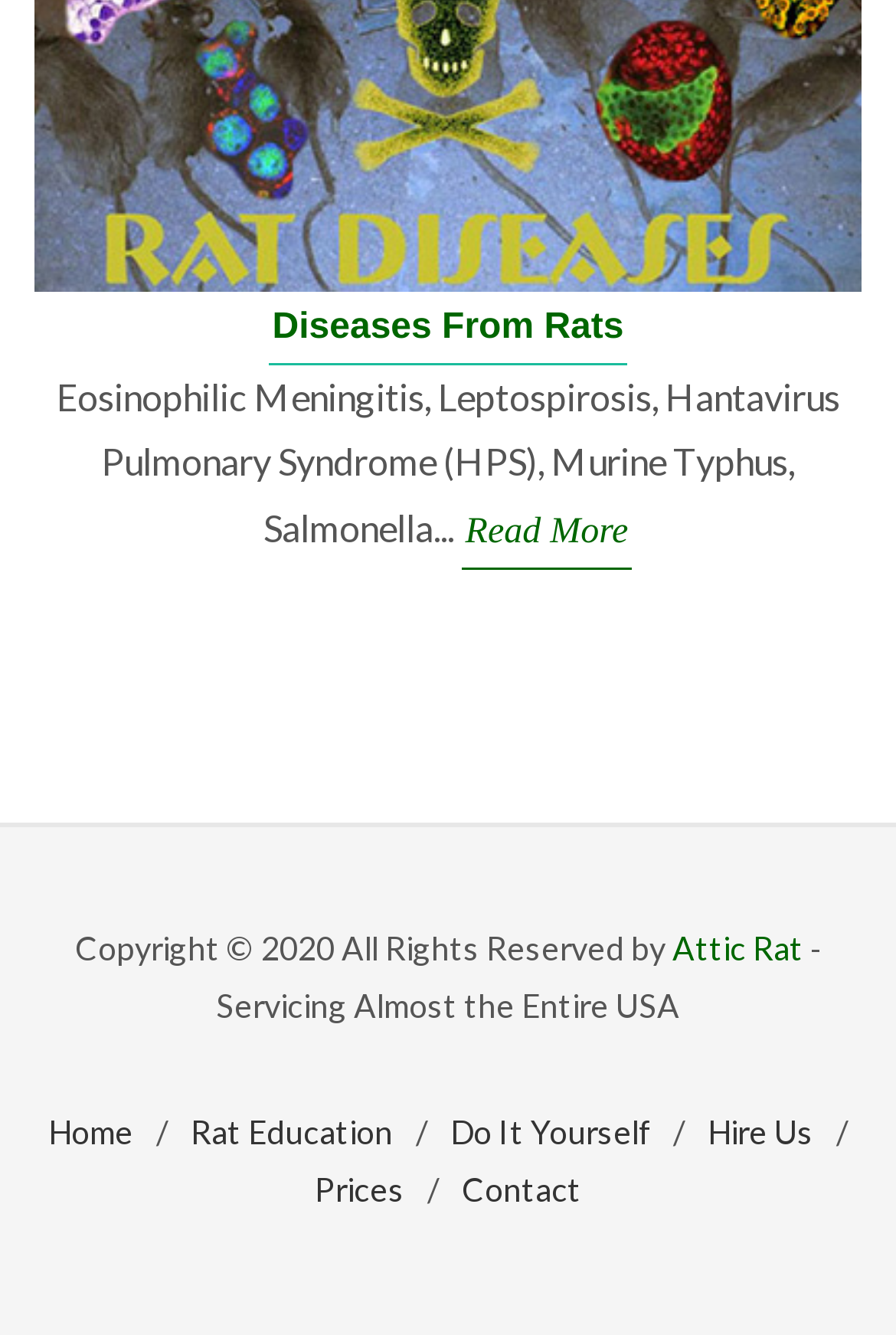Please specify the bounding box coordinates of the area that should be clicked to accomplish the following instruction: "Learn about Rat Diseases". The coordinates should consist of four float numbers between 0 and 1, i.e., [left, top, right, bottom].

[0.038, 0.066, 0.962, 0.099]